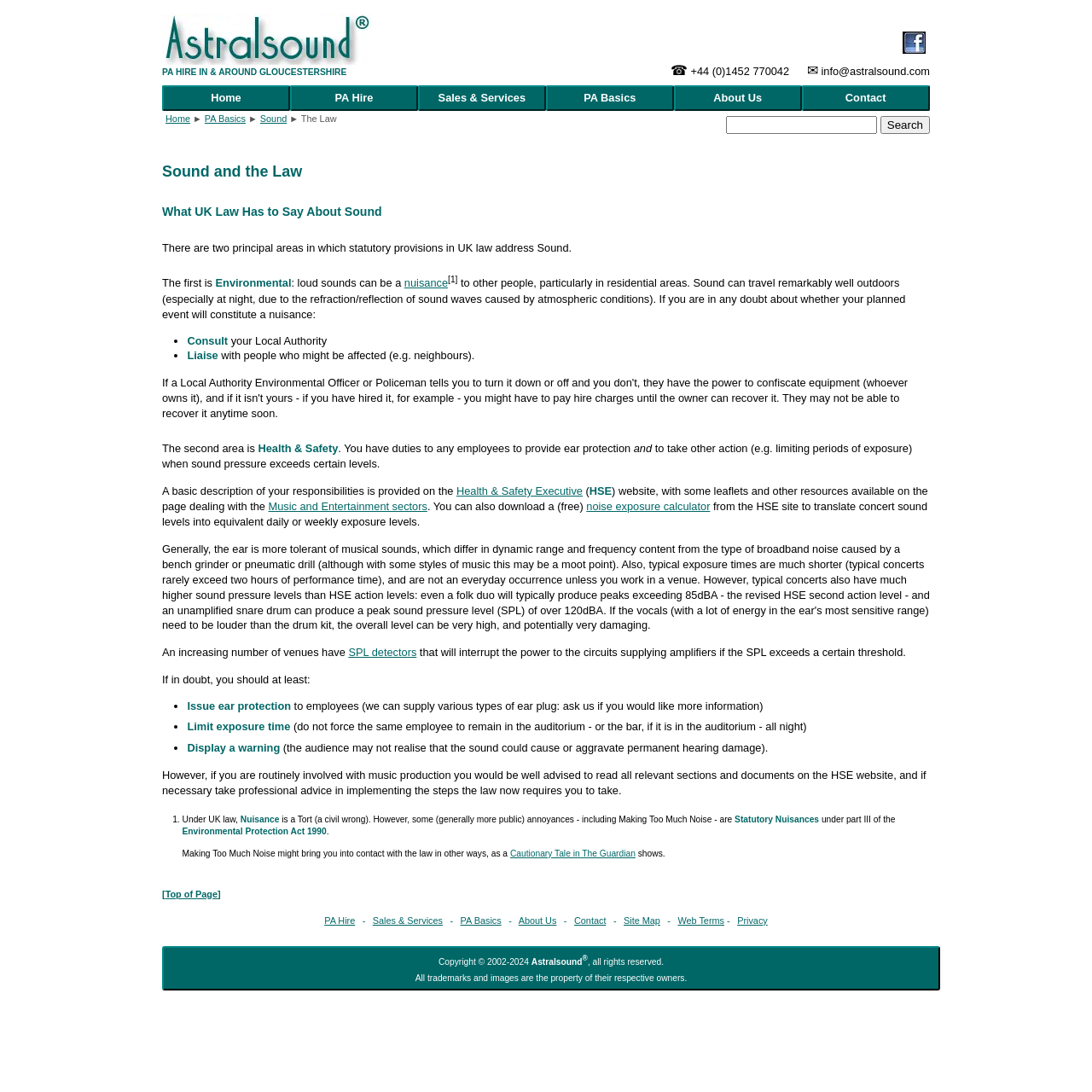Determine the heading of the webpage and extract its text content.

Sound and the Law